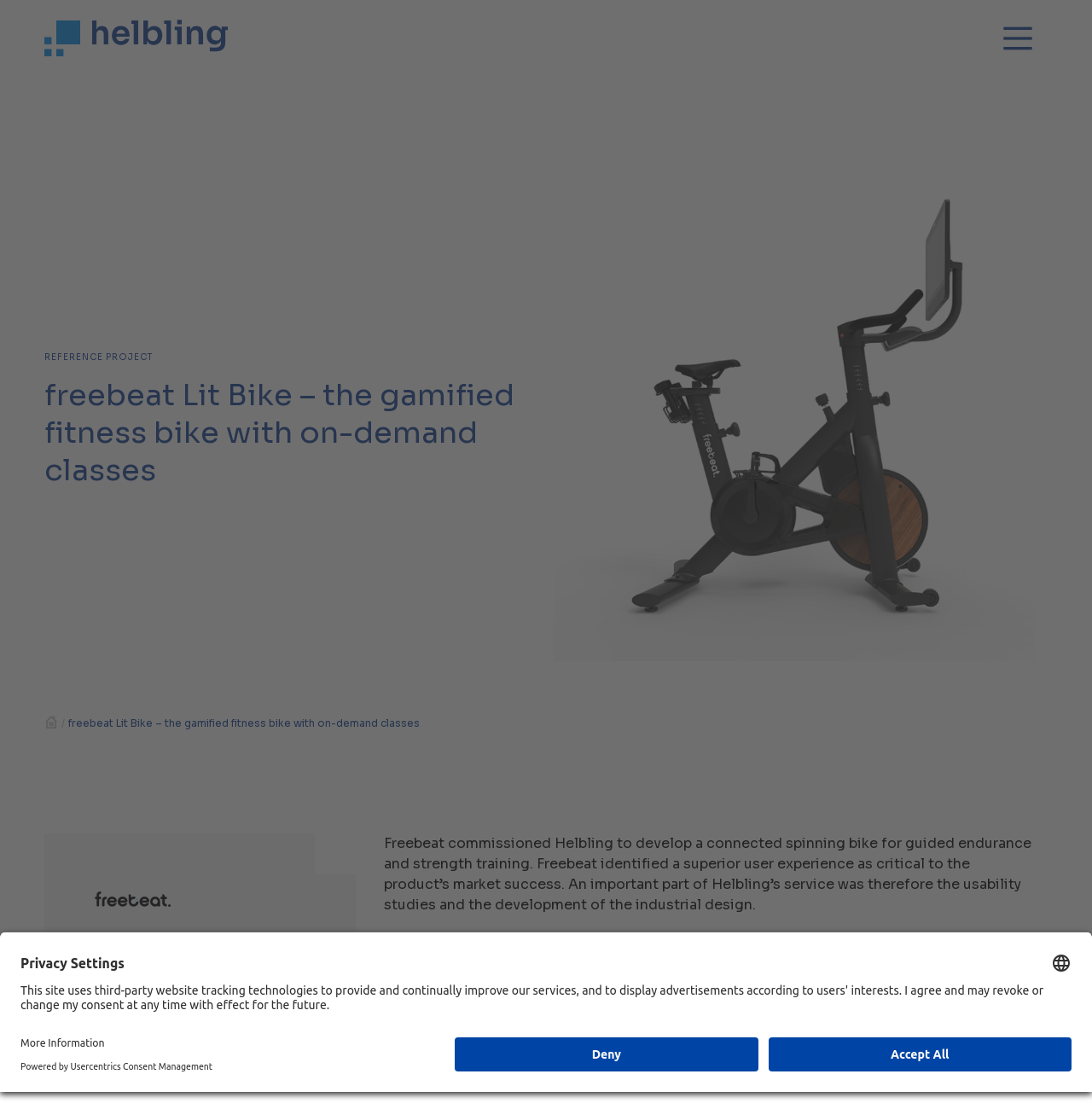Kindly determine the bounding box coordinates of the area that needs to be clicked to fulfill this instruction: "Open privacy settings".

[0.0, 0.905, 0.05, 0.954]